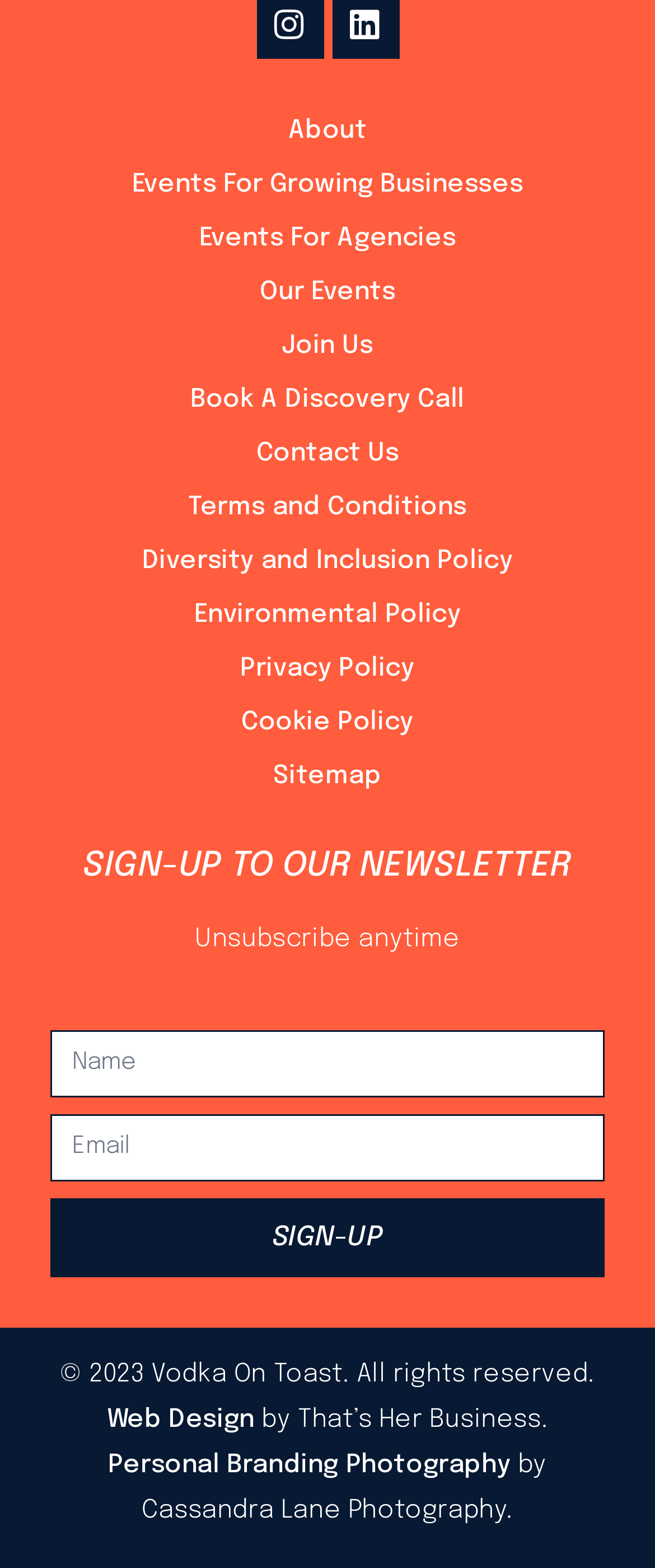Please specify the bounding box coordinates of the clickable region to carry out the following instruction: "Click on the 'About' link". The coordinates should be four float numbers between 0 and 1, in the format [left, top, right, bottom].

[0.077, 0.069, 0.923, 0.098]